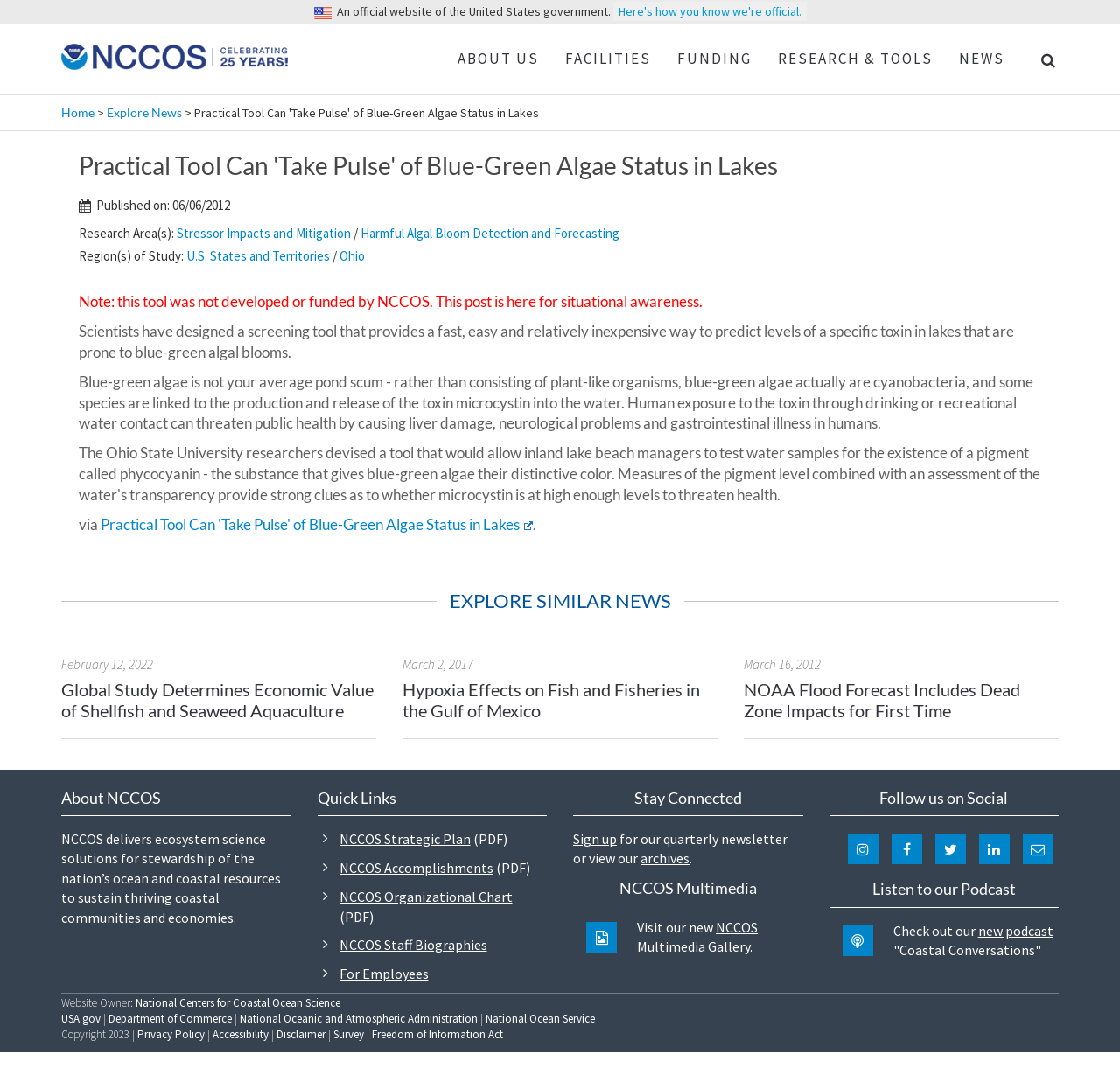Locate the bounding box coordinates of the element you need to click to accomplish the task described by this instruction: "Explore 'Research Area(s): Stressor Impacts and Mitigation'".

[0.158, 0.207, 0.313, 0.223]